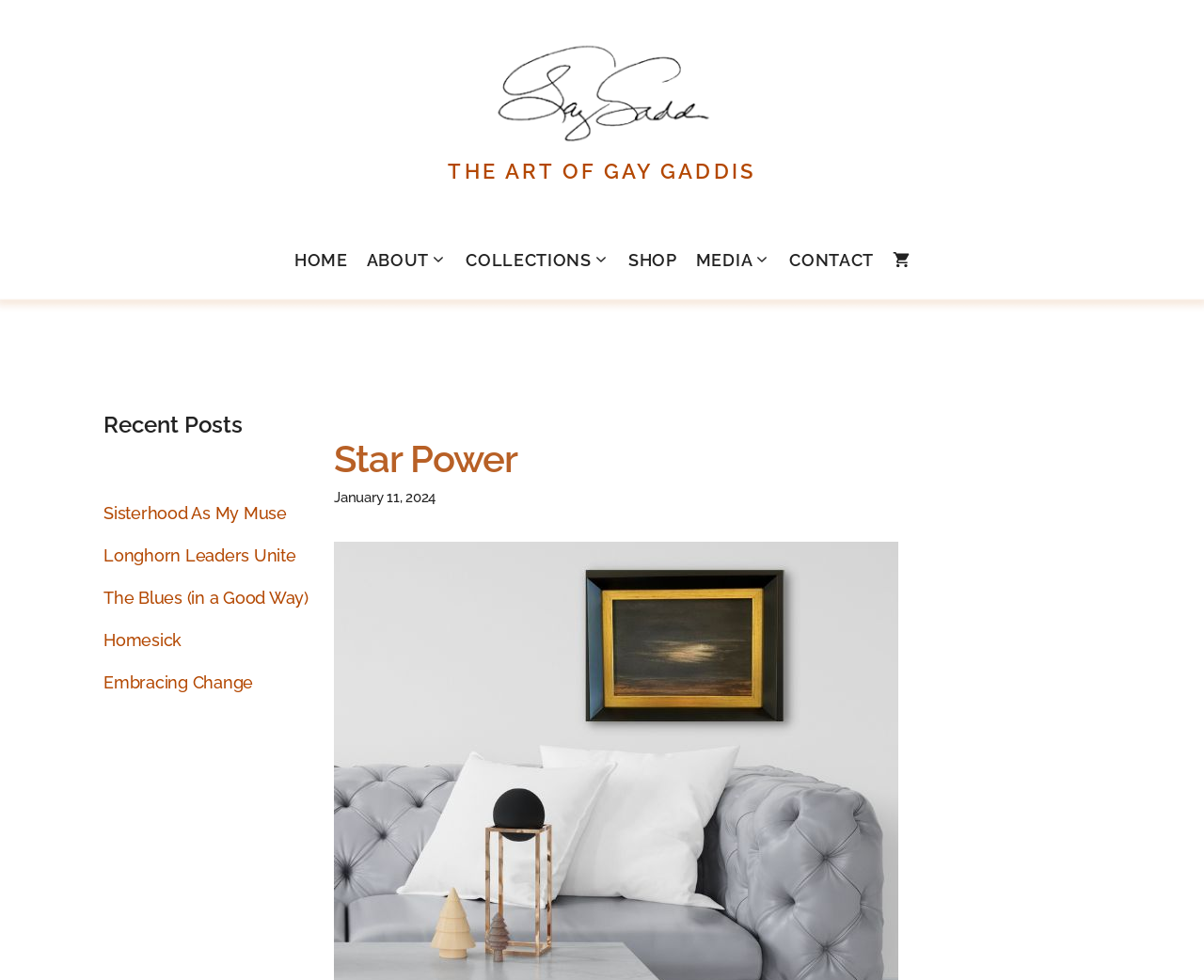Show me the bounding box coordinates of the clickable region to achieve the task as per the instruction: "check shopping cart".

[0.734, 0.247, 0.763, 0.284]